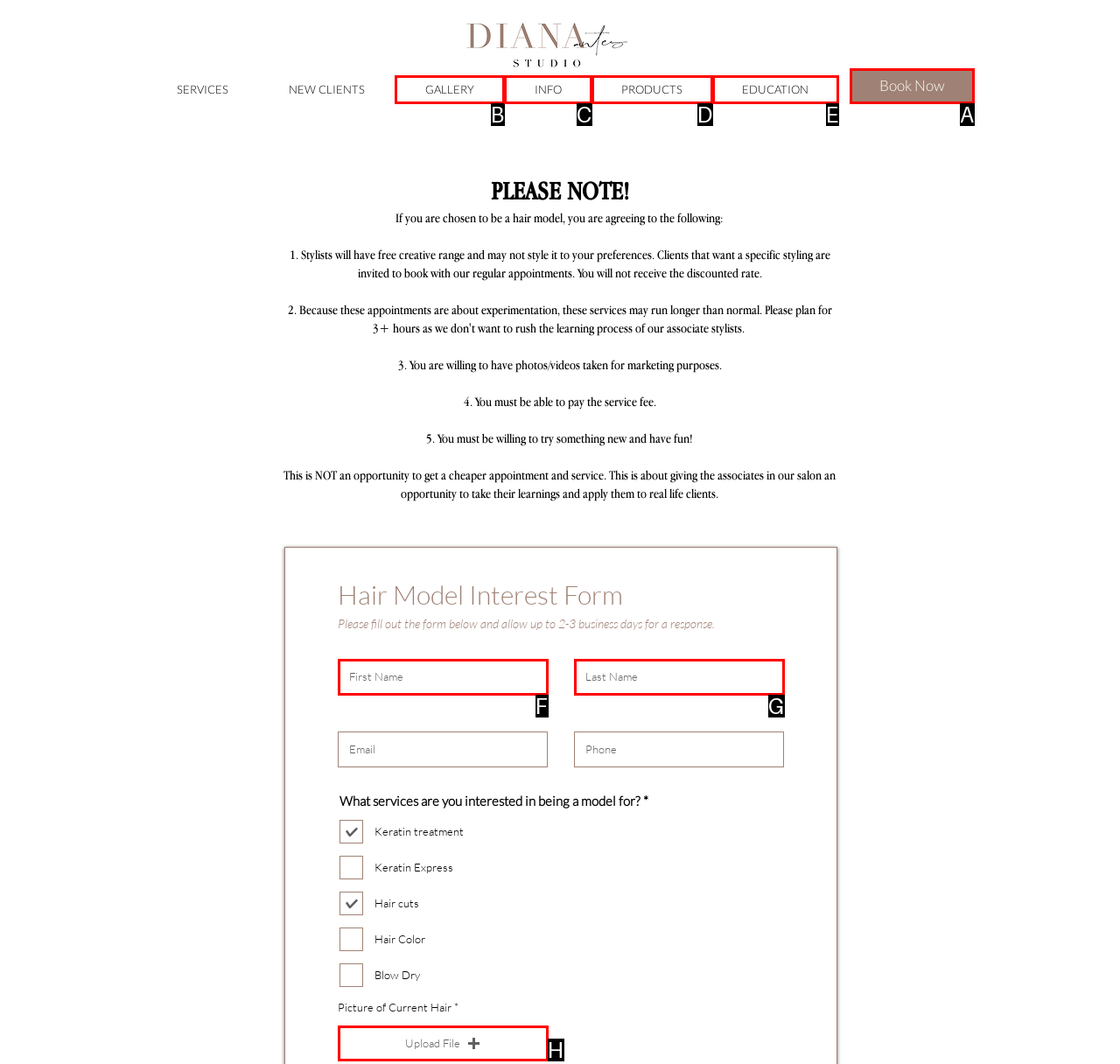Find the option that aligns with: GALLERY
Provide the letter of the corresponding option.

B